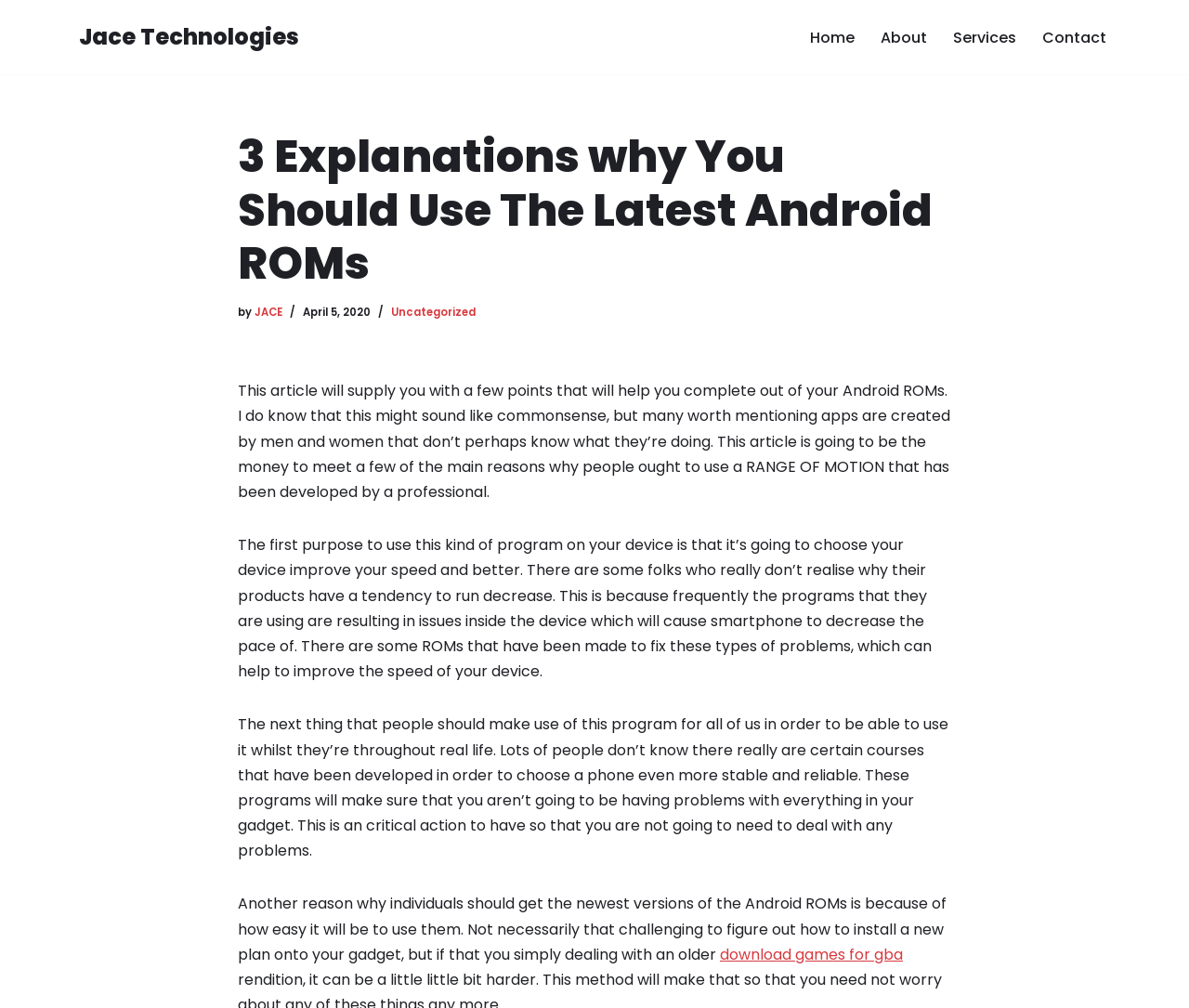Specify the bounding box coordinates for the region that must be clicked to perform the given instruction: "Click on the 'About' link".

[0.741, 0.025, 0.78, 0.049]